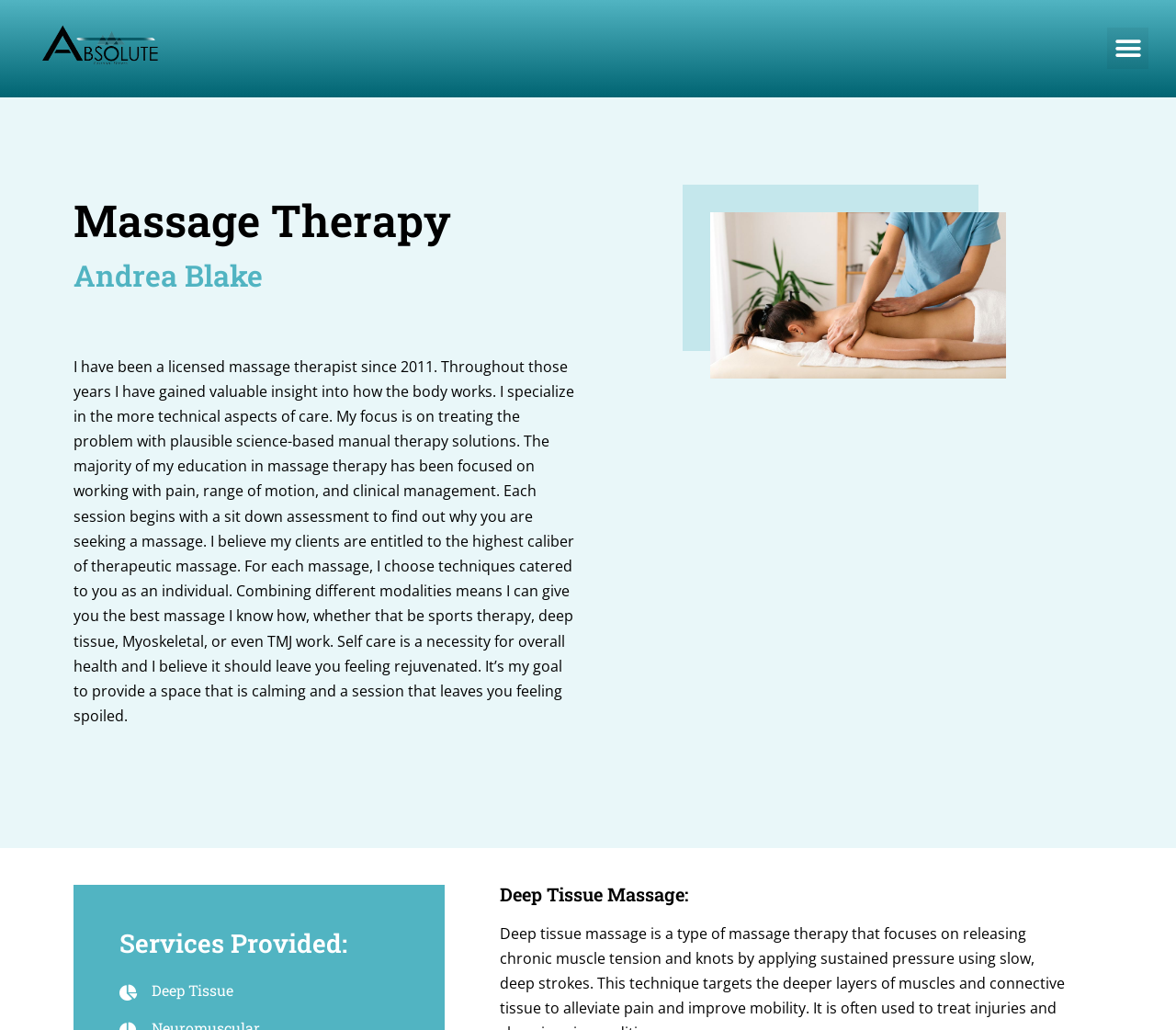How does the massage therapist approach each client?
Please look at the screenshot and answer in one word or a short phrase.

Customized techniques